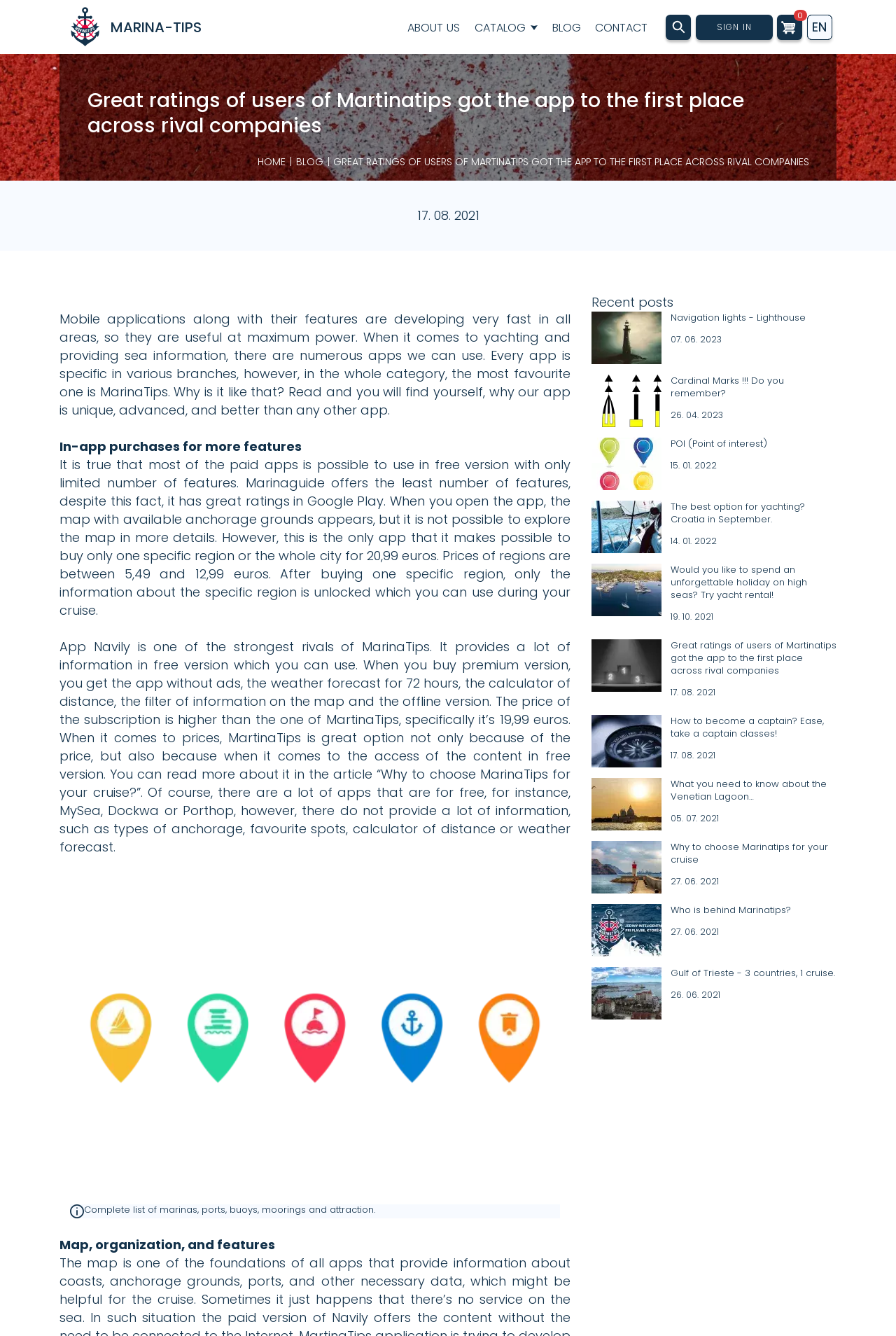Please specify the bounding box coordinates of the clickable region to carry out the following instruction: "Read the article 'Navigation lights - Lighthouse'". The coordinates should be four float numbers between 0 and 1, in the format [left, top, right, bottom].

[0.748, 0.233, 0.934, 0.261]